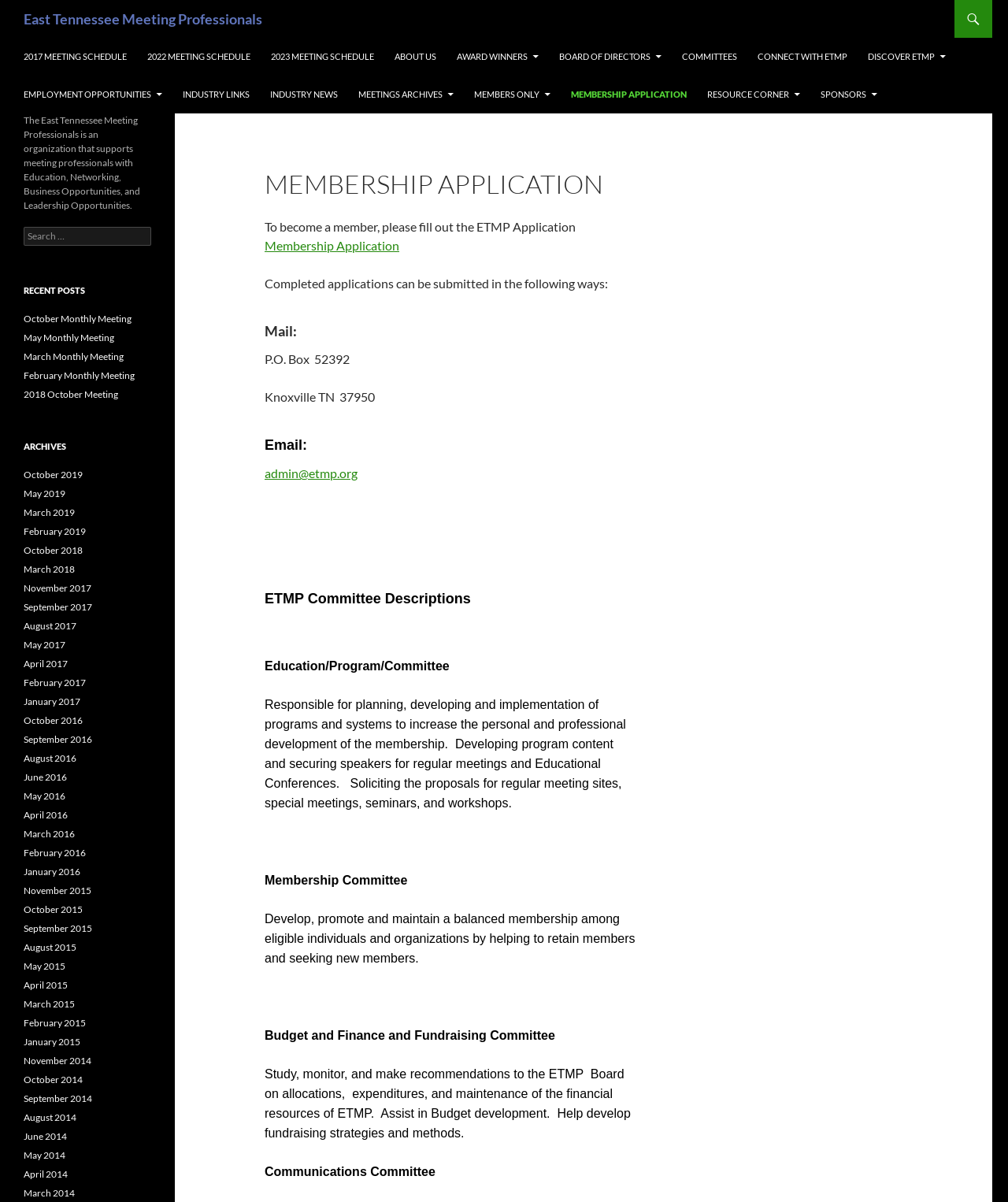Refer to the image and answer the question with as much detail as possible: What is the purpose of the Education/Program/Committee?

The webpage describes the Education/Program/Committee as being responsible for planning, developing, and implementing programs and systems to increase the personal and professional development of the membership, including developing program content and securing speakers for regular meetings and Educational Conferences.